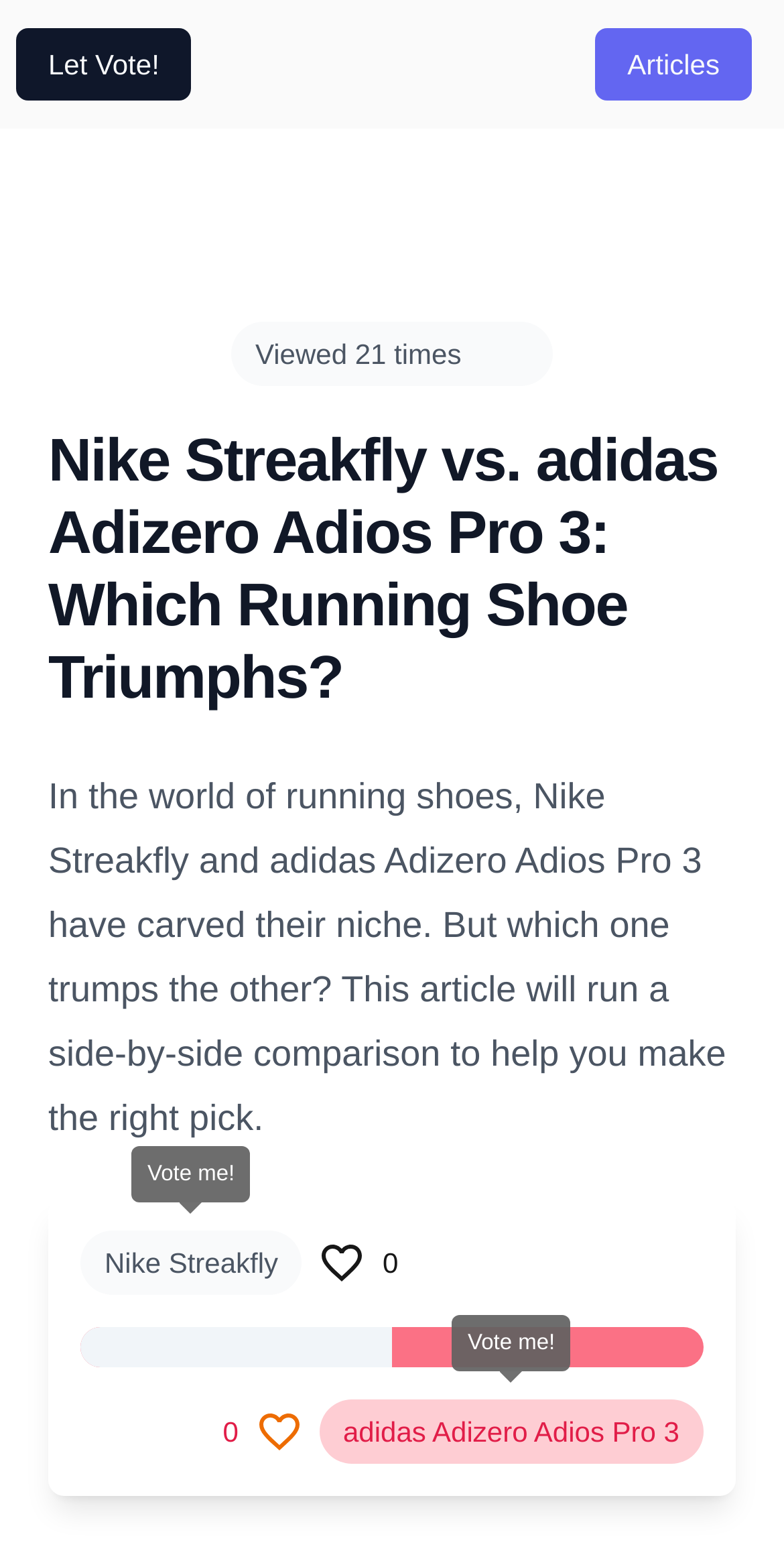Can you find the bounding box coordinates for the UI element given this description: "Let Vote!"? Provide the coordinates as four float numbers between 0 and 1: [left, top, right, bottom].

[0.021, 0.018, 0.244, 0.064]